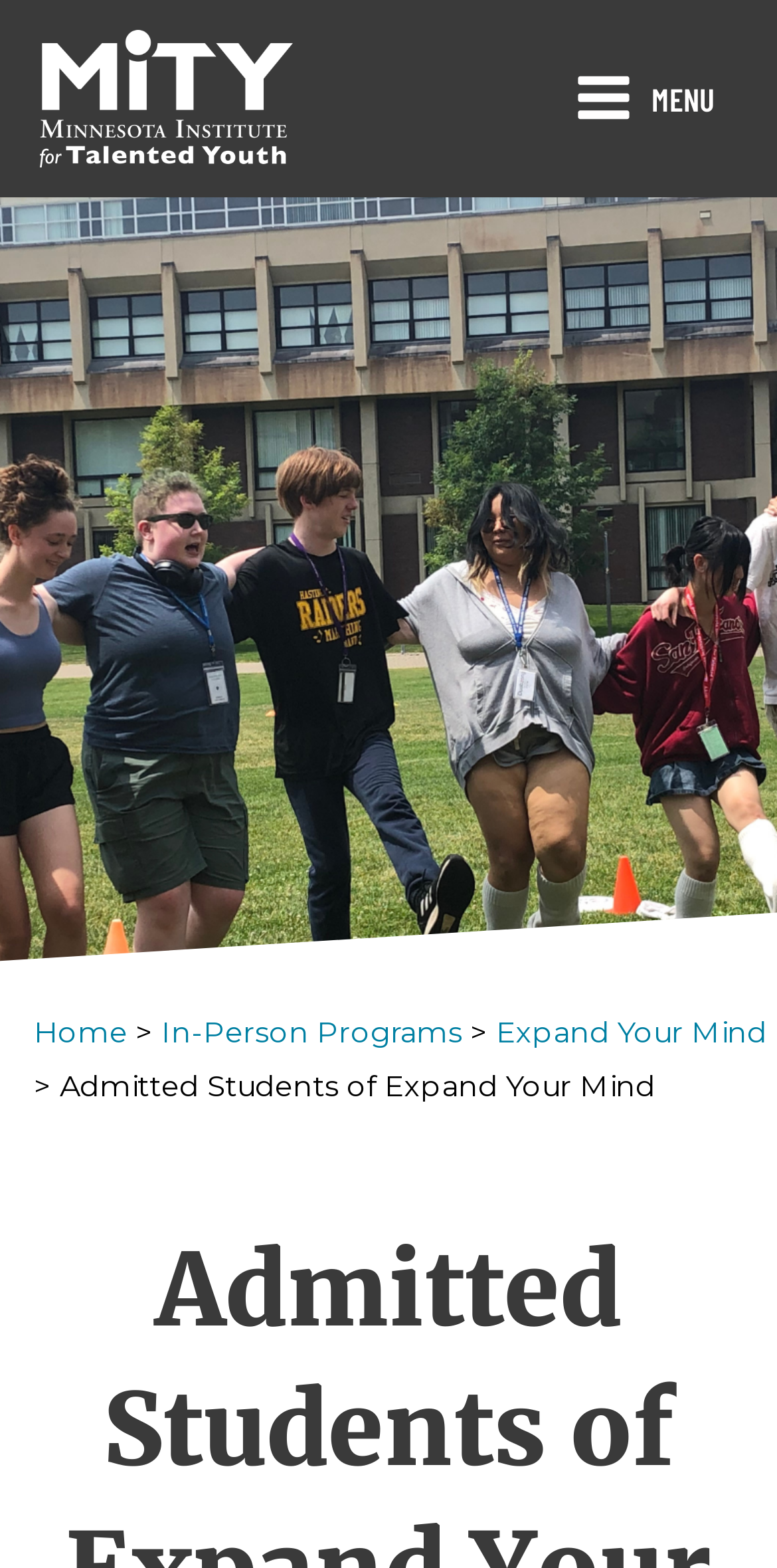Locate the UI element described by Main Menu Menu in the provided webpage screenshot. Return the bounding box coordinates in the format (top-left x, top-left y, bottom-right x, bottom-right y), ensuring all values are between 0 and 1.

[0.711, 0.03, 0.949, 0.096]